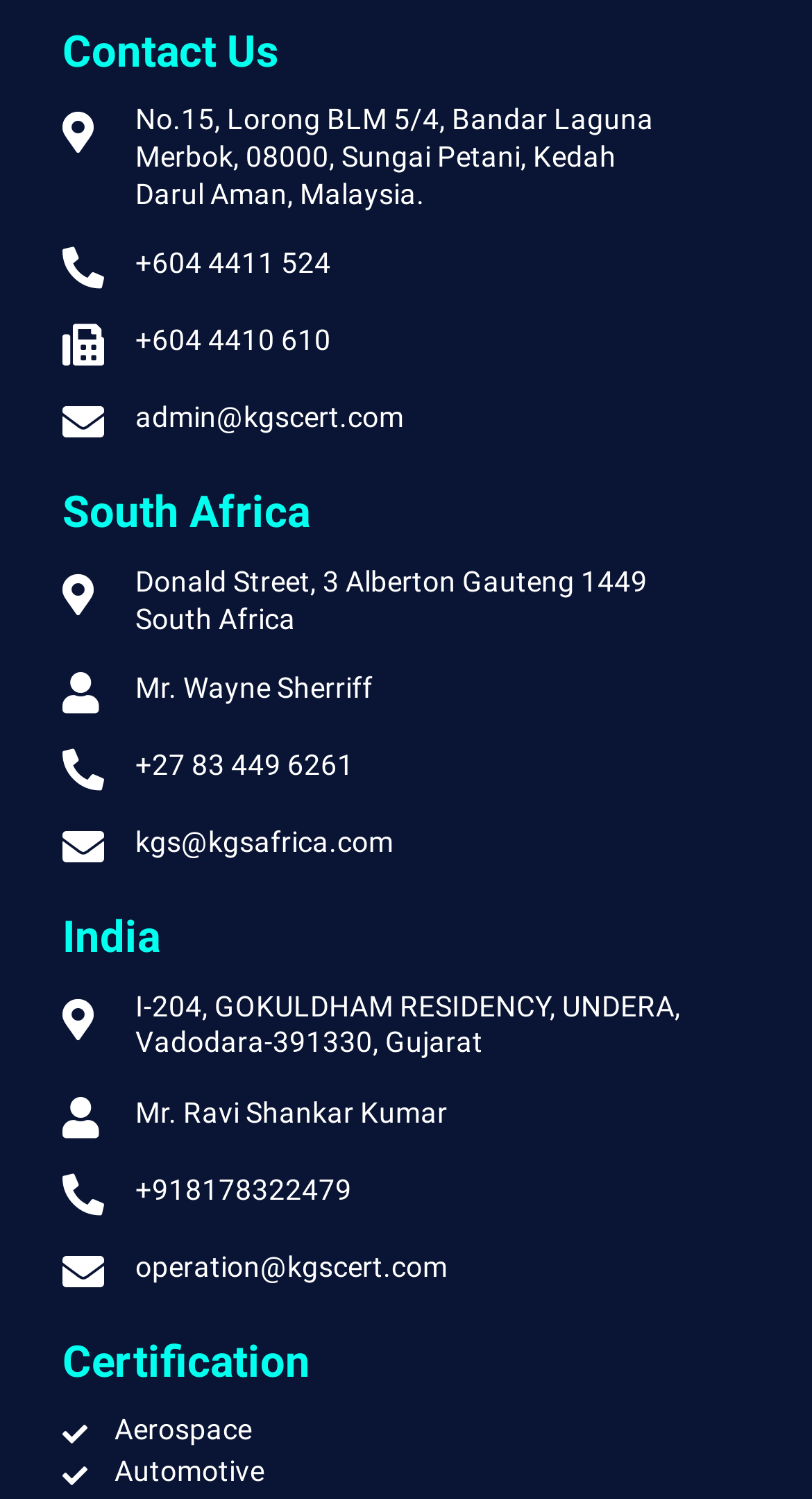Who is the contact person in South Africa?
Please use the image to provide a one-word or short phrase answer.

Mr. Wayne Sherriff